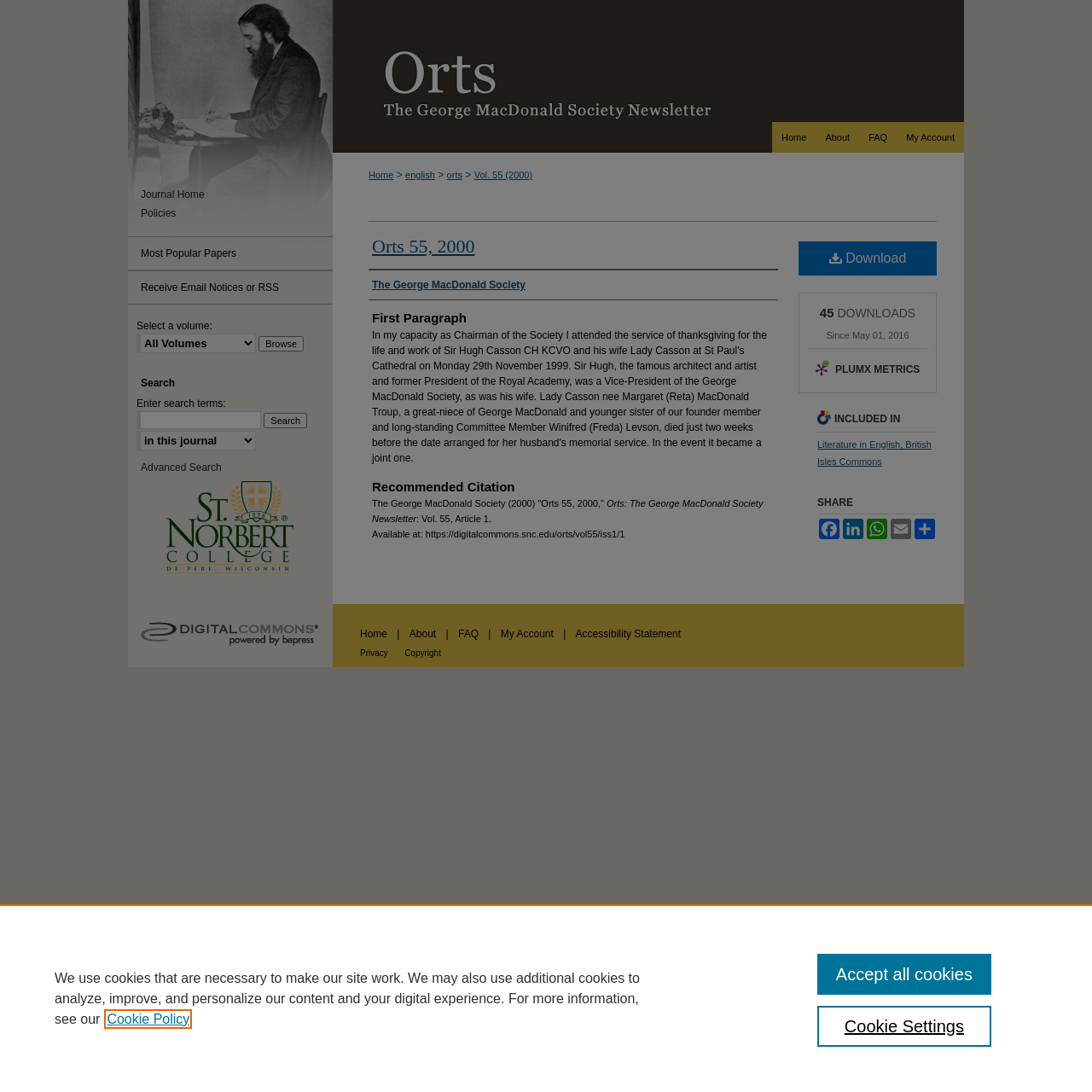Find the bounding box coordinates of the area to click in order to follow the instruction: "Search for something".

[0.125, 0.376, 0.239, 0.393]